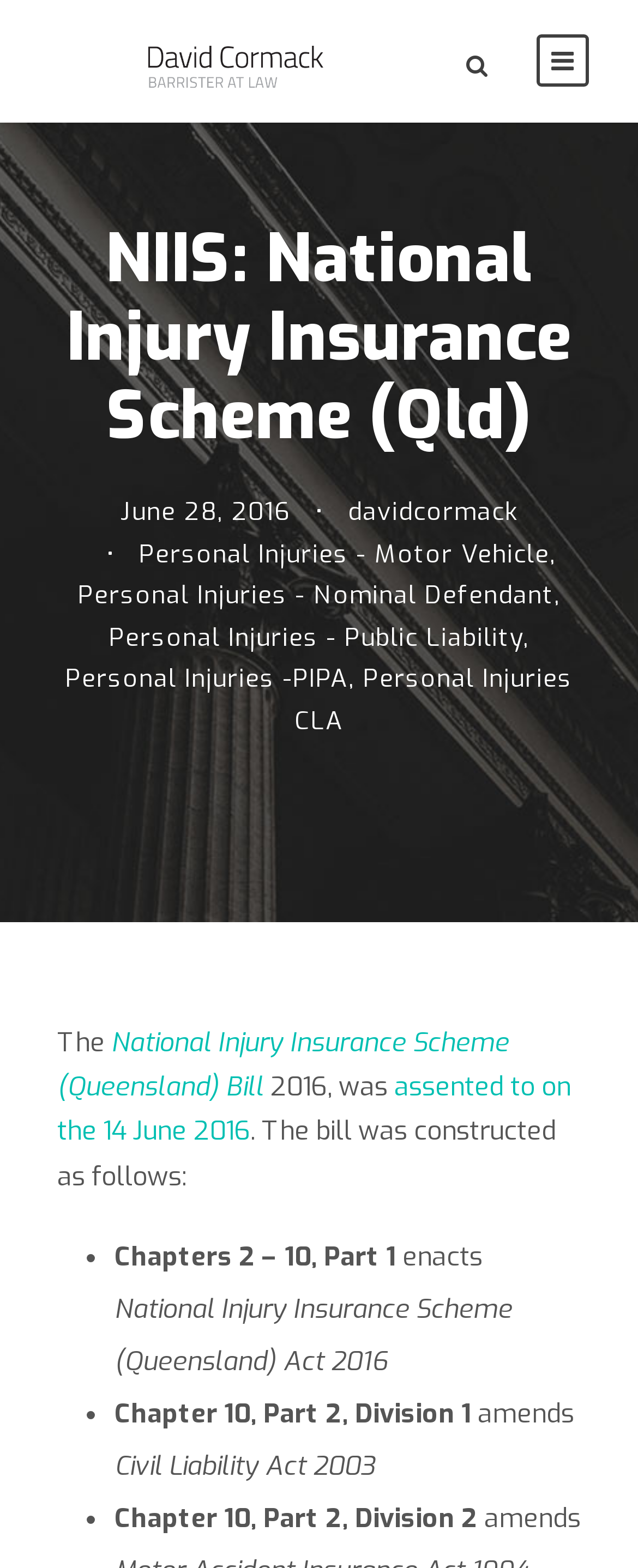When was the bill assented to?
Can you provide a detailed and comprehensive answer to the question?

The date of assent can be found in the link element 'assented to on the 14 June 2016'.